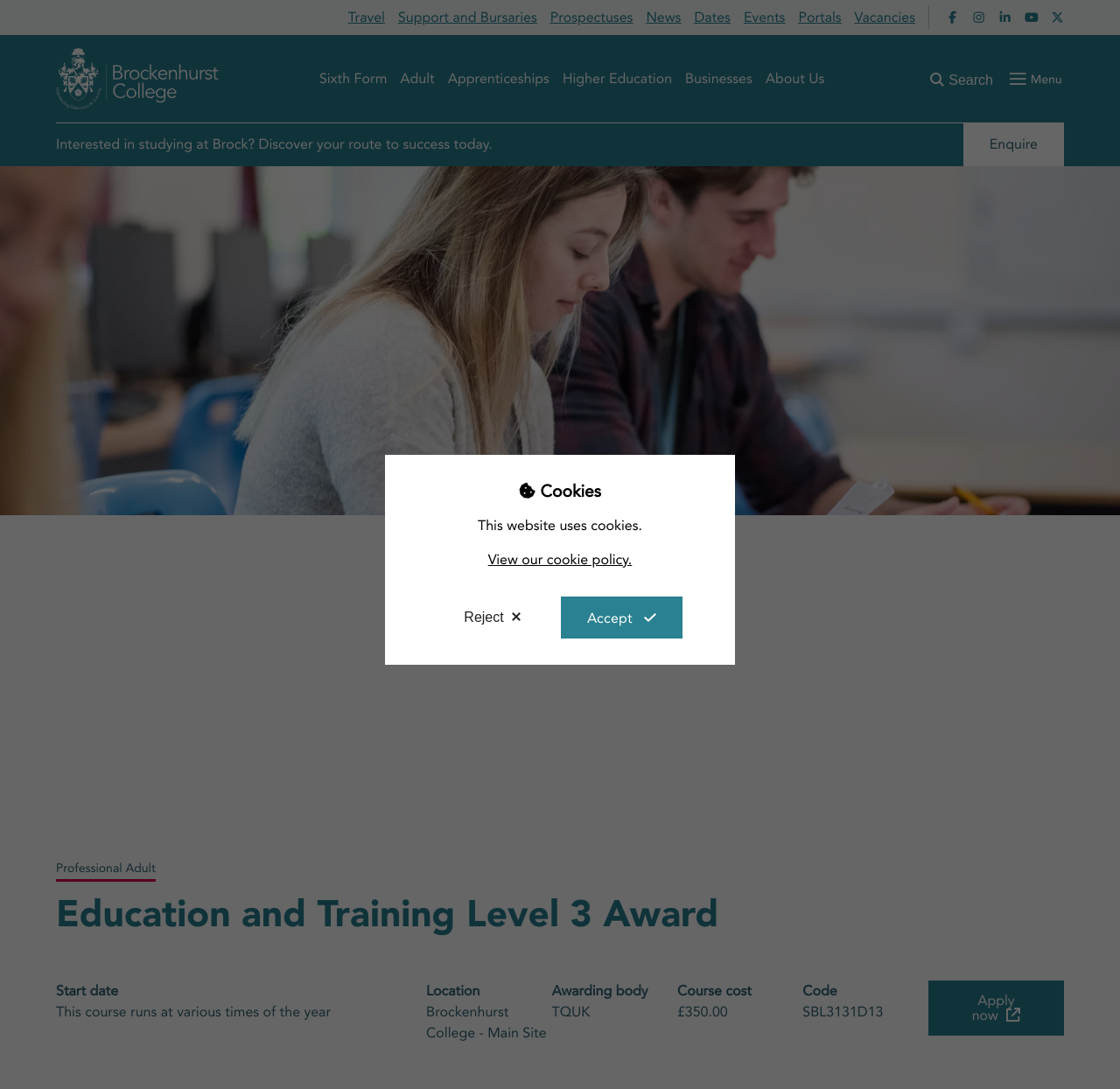Determine the bounding box coordinates of the clickable region to follow the instruction: "Apply now for Education and Training Level 3 Award".

[0.829, 0.9, 0.95, 0.951]